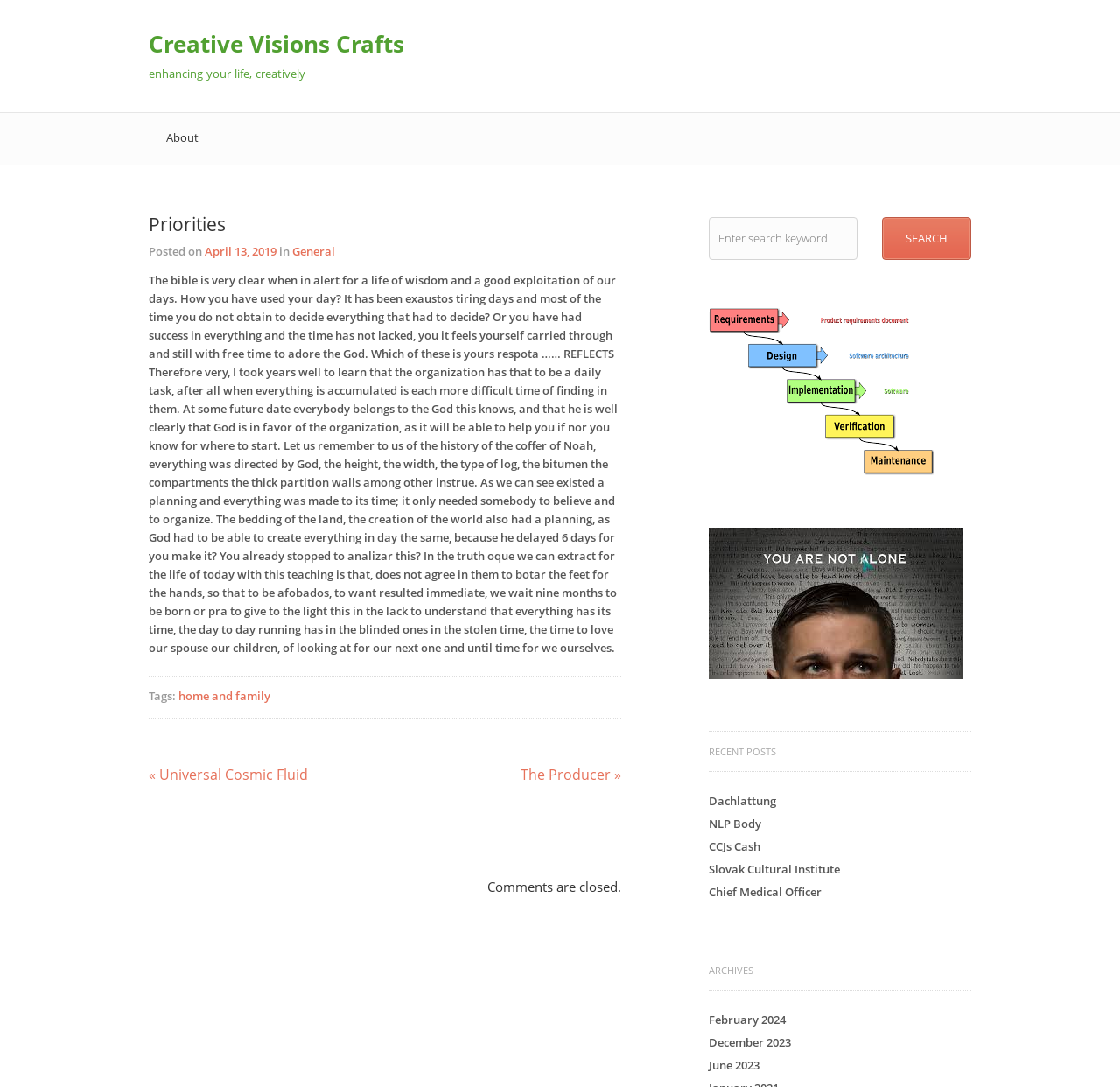Pinpoint the bounding box coordinates of the clickable element needed to complete the instruction: "View the 'RECENT POSTS'". The coordinates should be provided as four float numbers between 0 and 1: [left, top, right, bottom].

[0.633, 0.672, 0.867, 0.71]